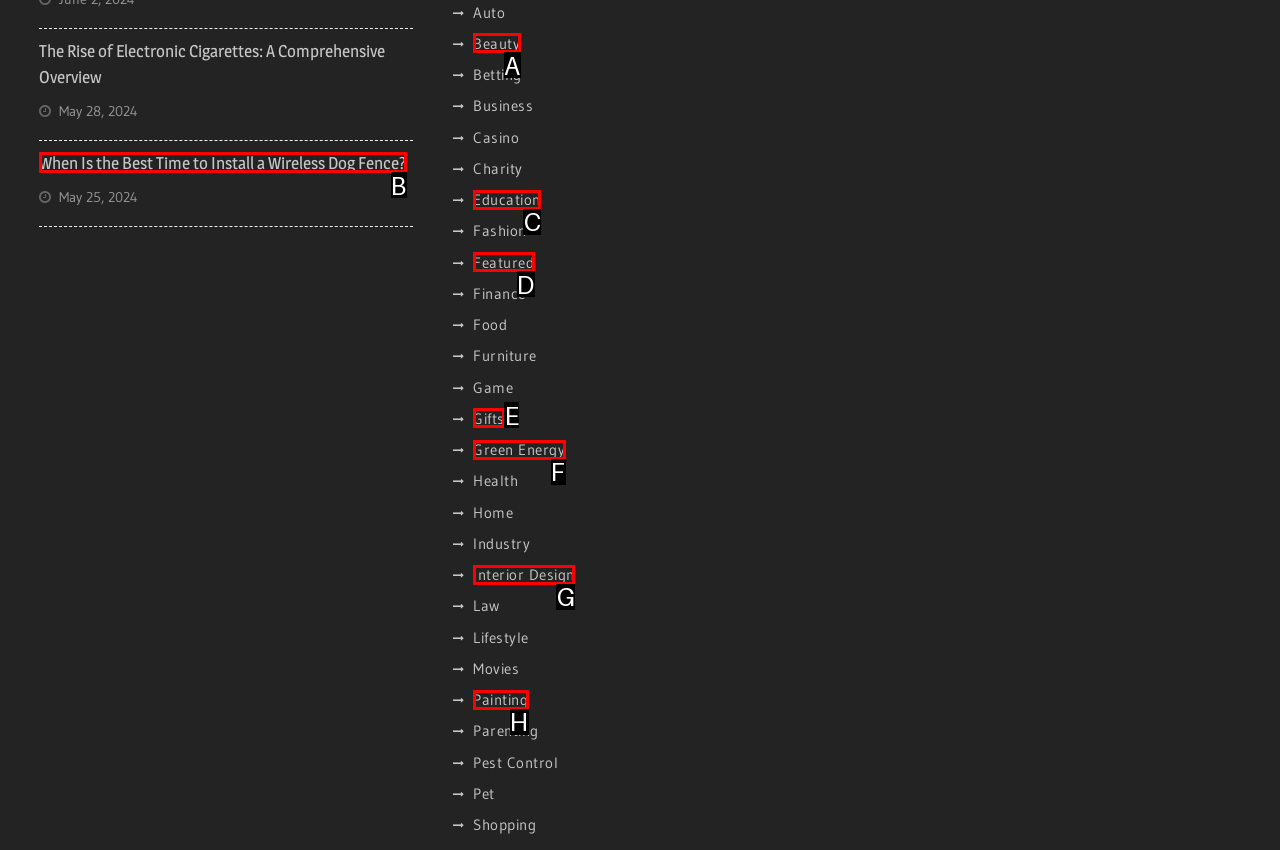Find the UI element described as: Interior Design
Reply with the letter of the appropriate option.

G